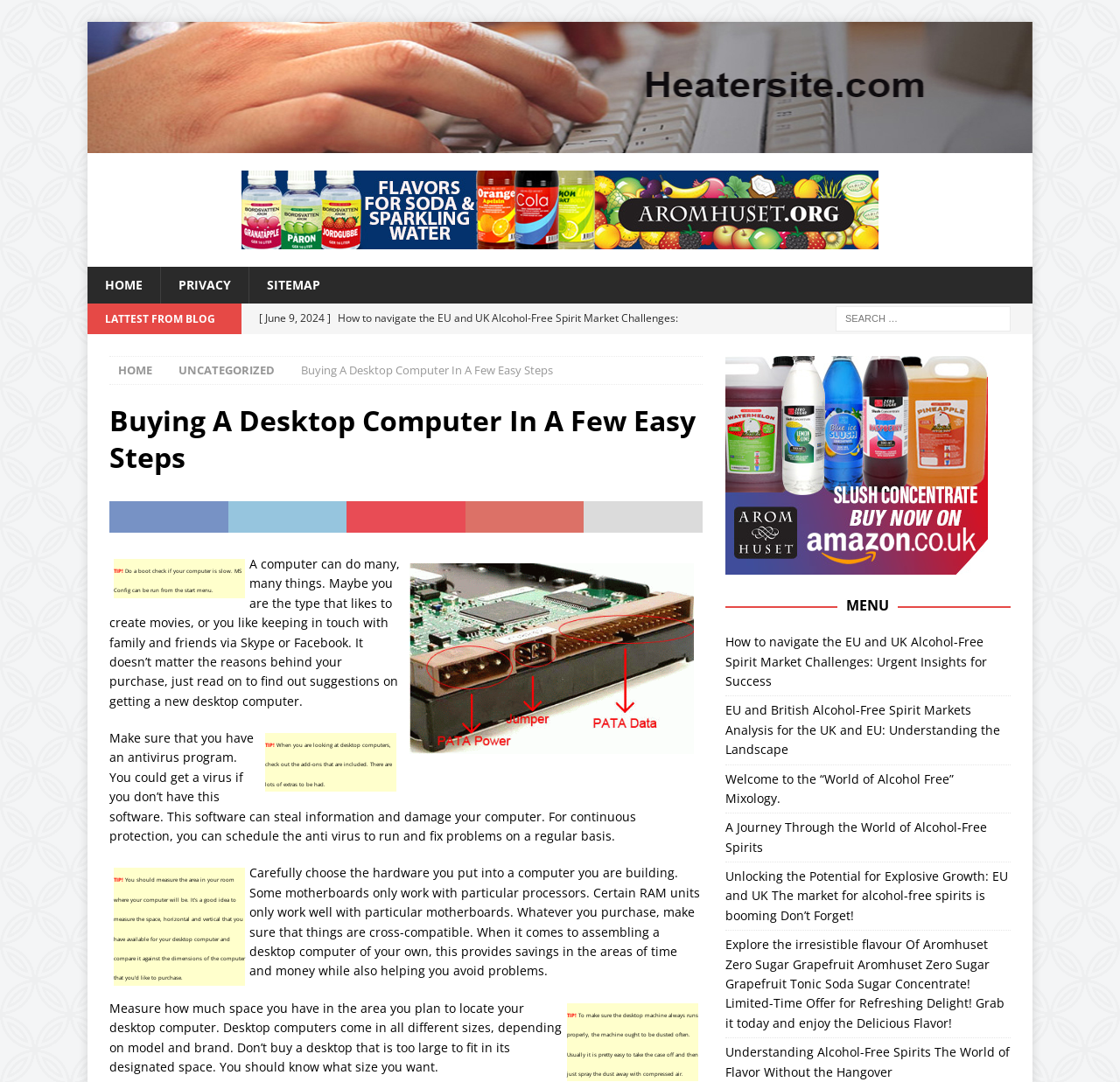Determine the bounding box coordinates of the clickable element necessary to fulfill the instruction: "Click on the 'HOME' link". Provide the coordinates as four float numbers within the 0 to 1 range, i.e., [left, top, right, bottom].

[0.078, 0.247, 0.143, 0.281]